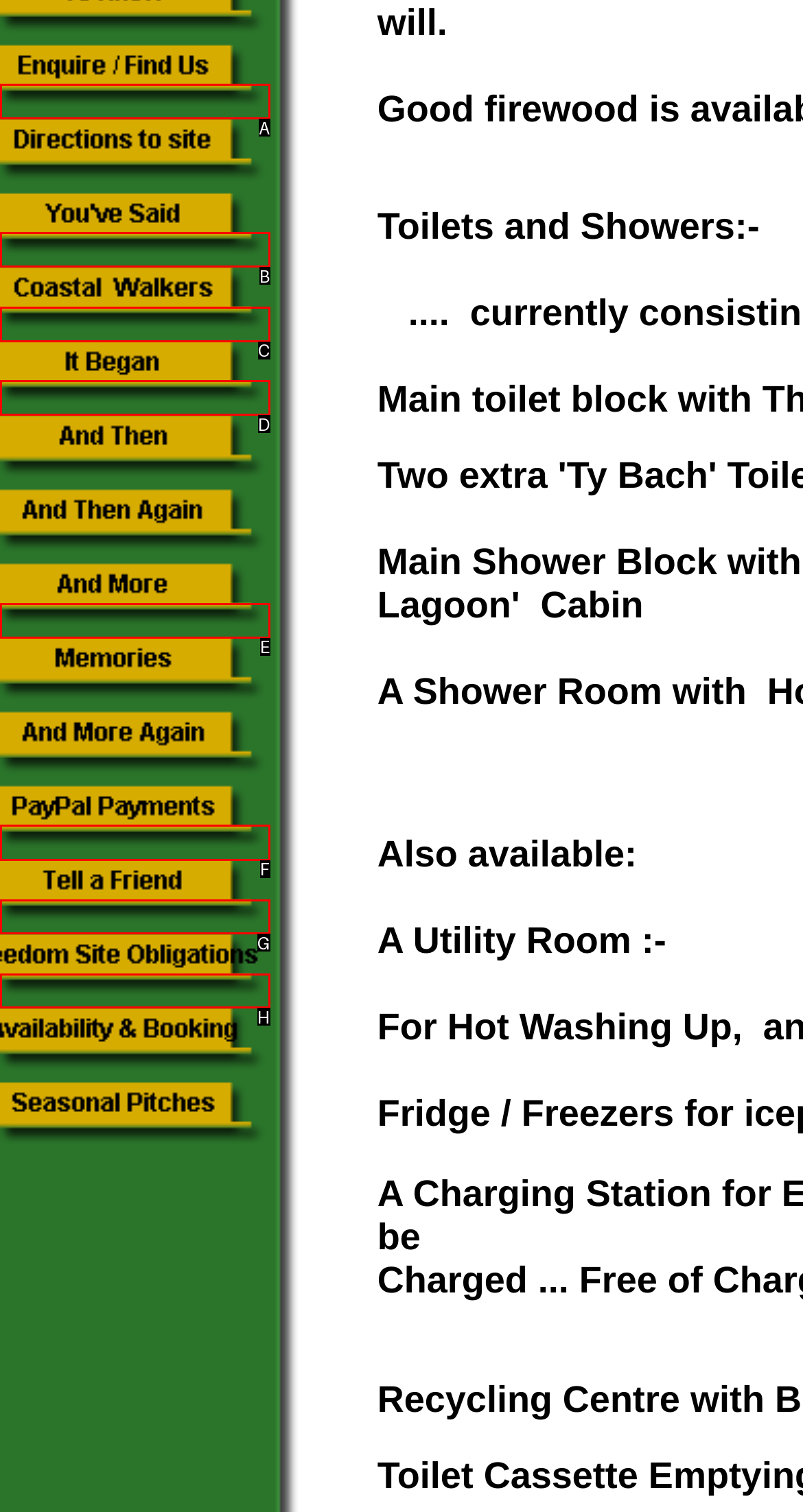Identify the matching UI element based on the description: Commercial Cleaning
Reply with the letter from the available choices.

None